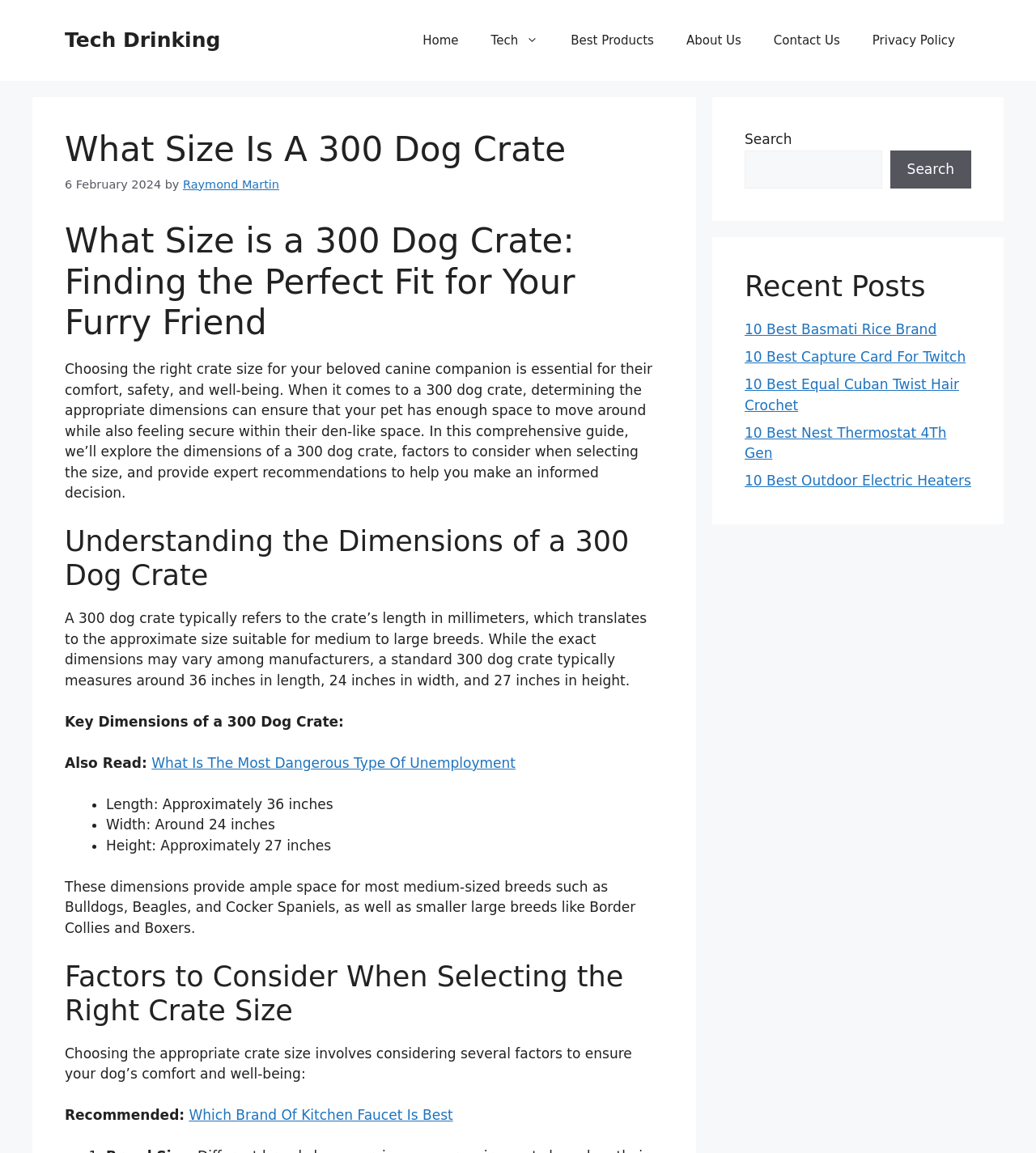Determine the bounding box coordinates of the area to click in order to meet this instruction: "Read the article 'The Top Benefits of Choosing a Wire Mesh Shot Blasting Machine Manufacturer'".

None